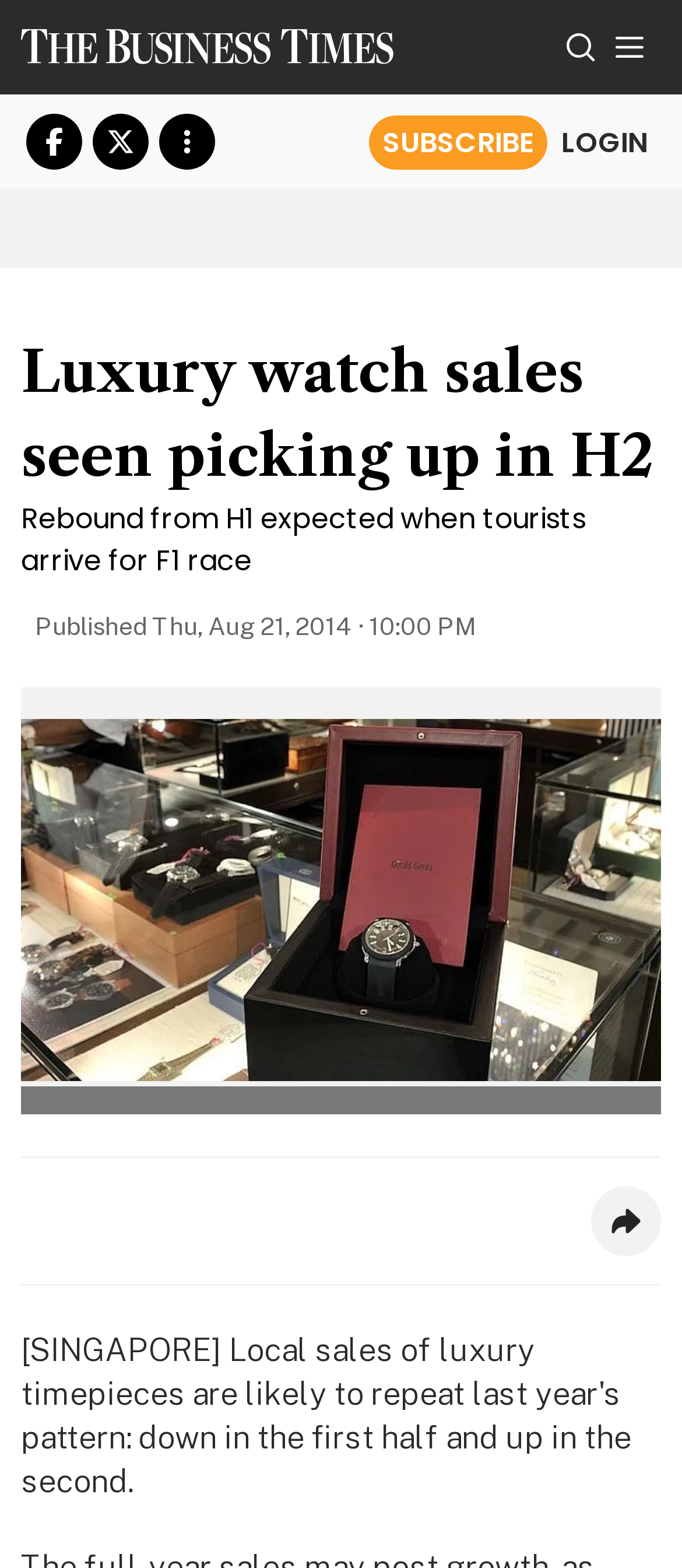Determine the bounding box of the UI element mentioned here: "Gunny Bag Closing Machine". The coordinates must be in the format [left, top, right, bottom] with values ranging from 0 to 1.

None